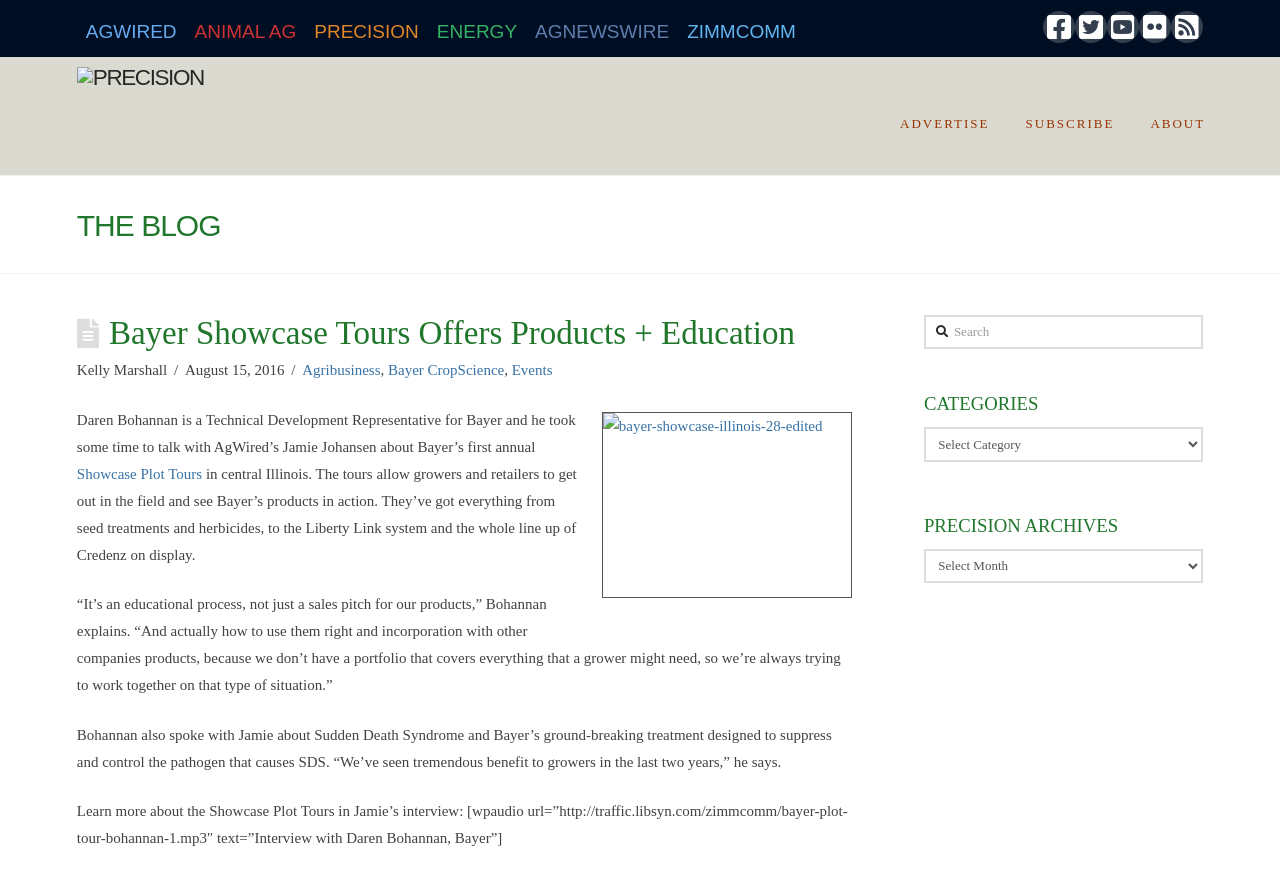How many social media links are there?
Examine the image and provide an in-depth answer to the question.

I counted the number of link elements with text 'Facebook', 'Twitter', 'YouTube', and 'Flickr' which are all located at the top right corner of the webpage.